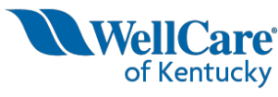Present a detailed portrayal of the image.

The image features the logo of WellCare of Kentucky, a prominent health insurance provider in the region. The logo is characterized by its clean design, prominently displaying the name "WellCare" in a bold, blue font, followed by the phrase "of Kentucky" in a smaller size. The logo symbolizes the company's commitment to providing accessible healthcare solutions to residents of Kentucky, aligning with their participation in various insurance programs mentioned on the webpage, including Medicare and Medicaid. WellCare is known for its focus on helping individuals and families navigate their healthcare needs effectively.